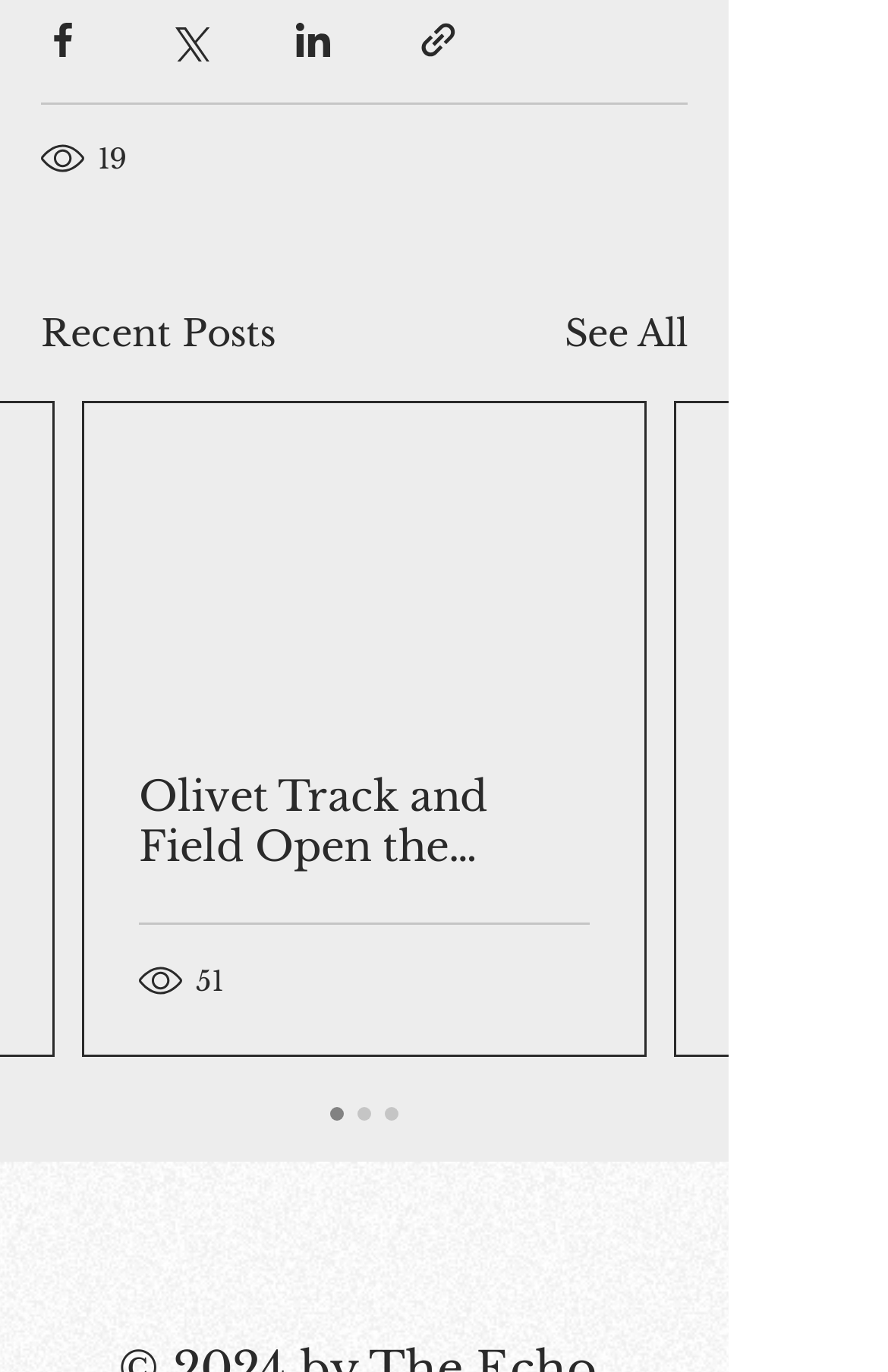What is the number of views for the first post?
Using the information from the image, answer the question thoroughly.

I found the answer by looking at the element with the text '19 views' which is located below the social media sharing buttons.